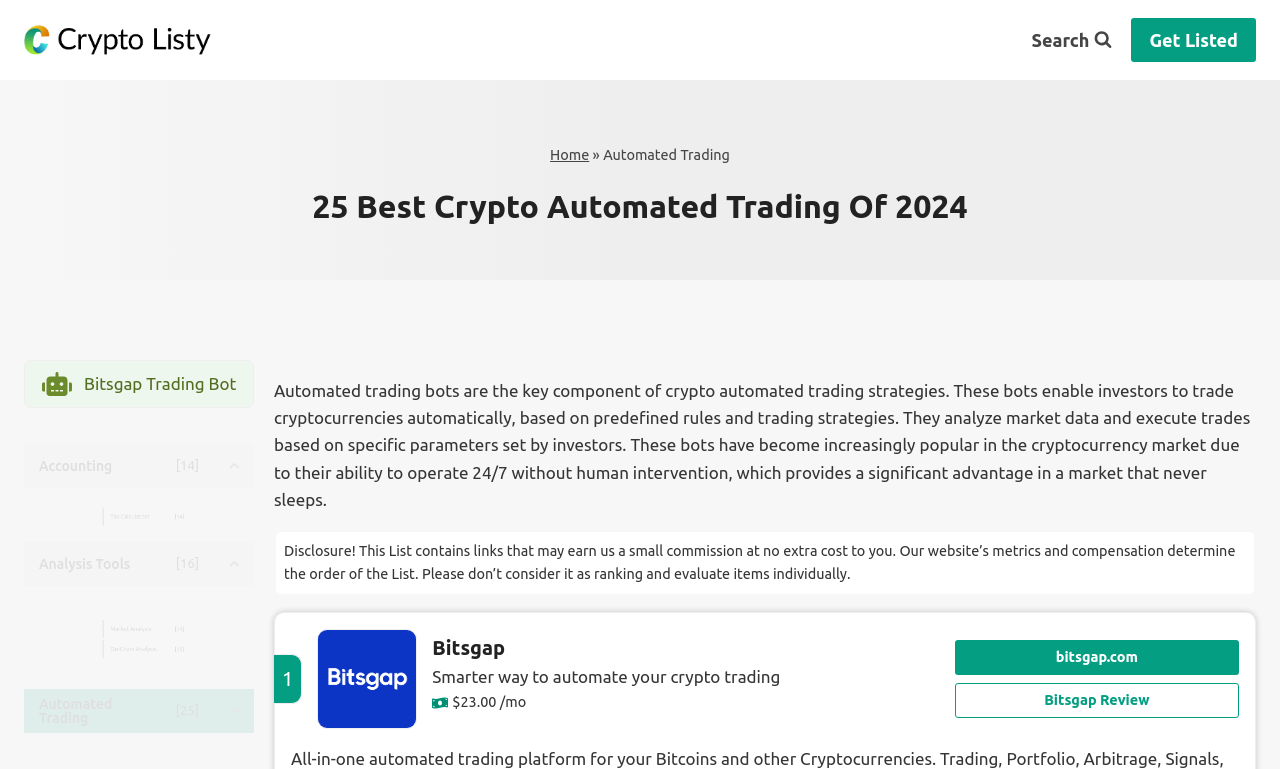Please identify the bounding box coordinates of the element I need to click to follow this instruction: "Click on the Crypto Listy logo".

[0.019, 0.033, 0.165, 0.071]